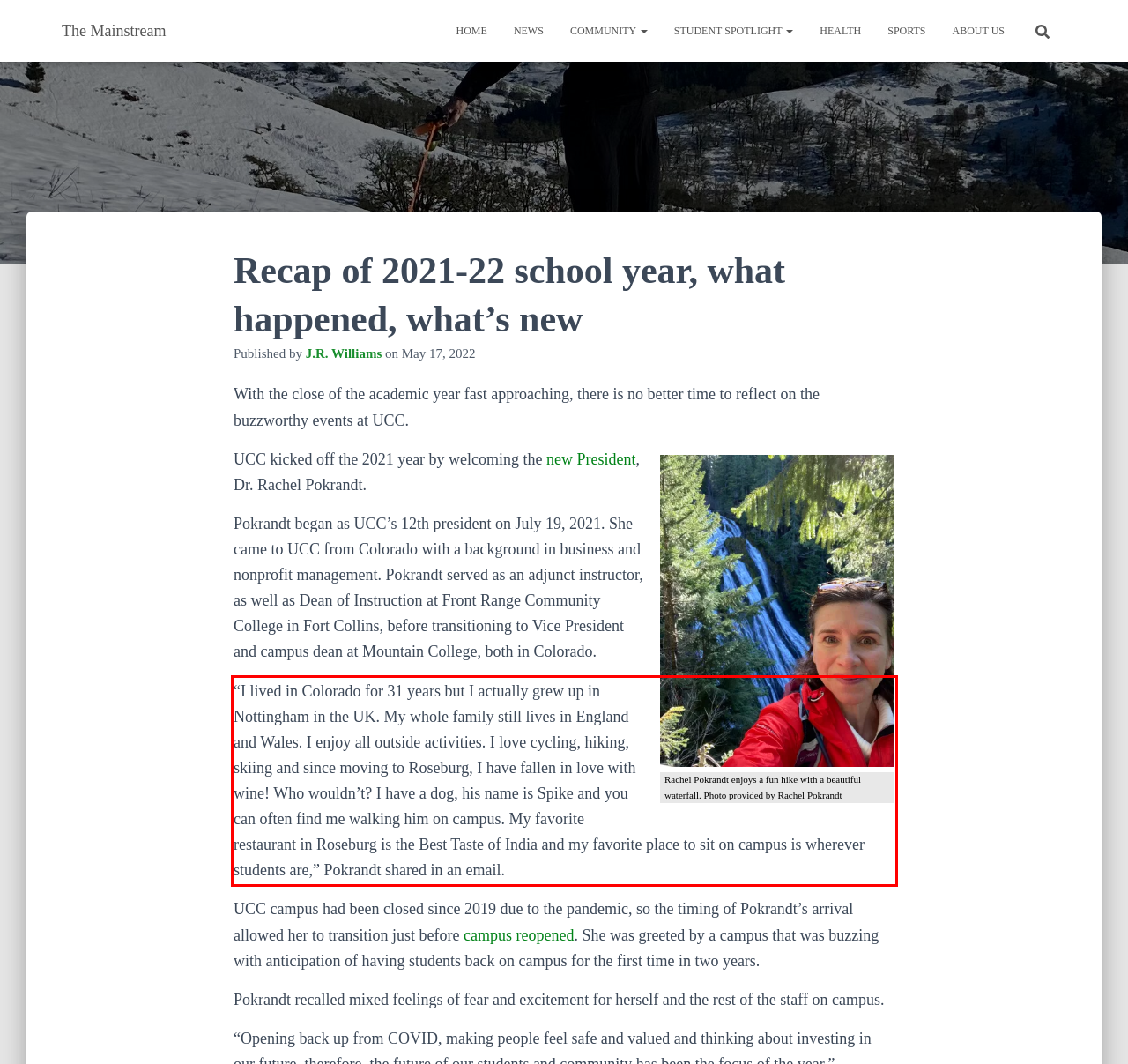You have a screenshot of a webpage with a red bounding box. Identify and extract the text content located inside the red bounding box.

“I lived in Colorado for 31 years but I actually grew up in Nottingham in the UK. My whole family still lives in England and Wales. I enjoy all outside activities. I love cycling, hiking, skiing and since moving to Roseburg, I have fallen in love with wine! Who wouldn’t? I have a dog, his name is Spike and you can often find me walking him on campus. My favorite restaurant in Roseburg is the Best Taste of India and my favorite place to sit on campus is wherever students are,” Pokrandt shared in an email.